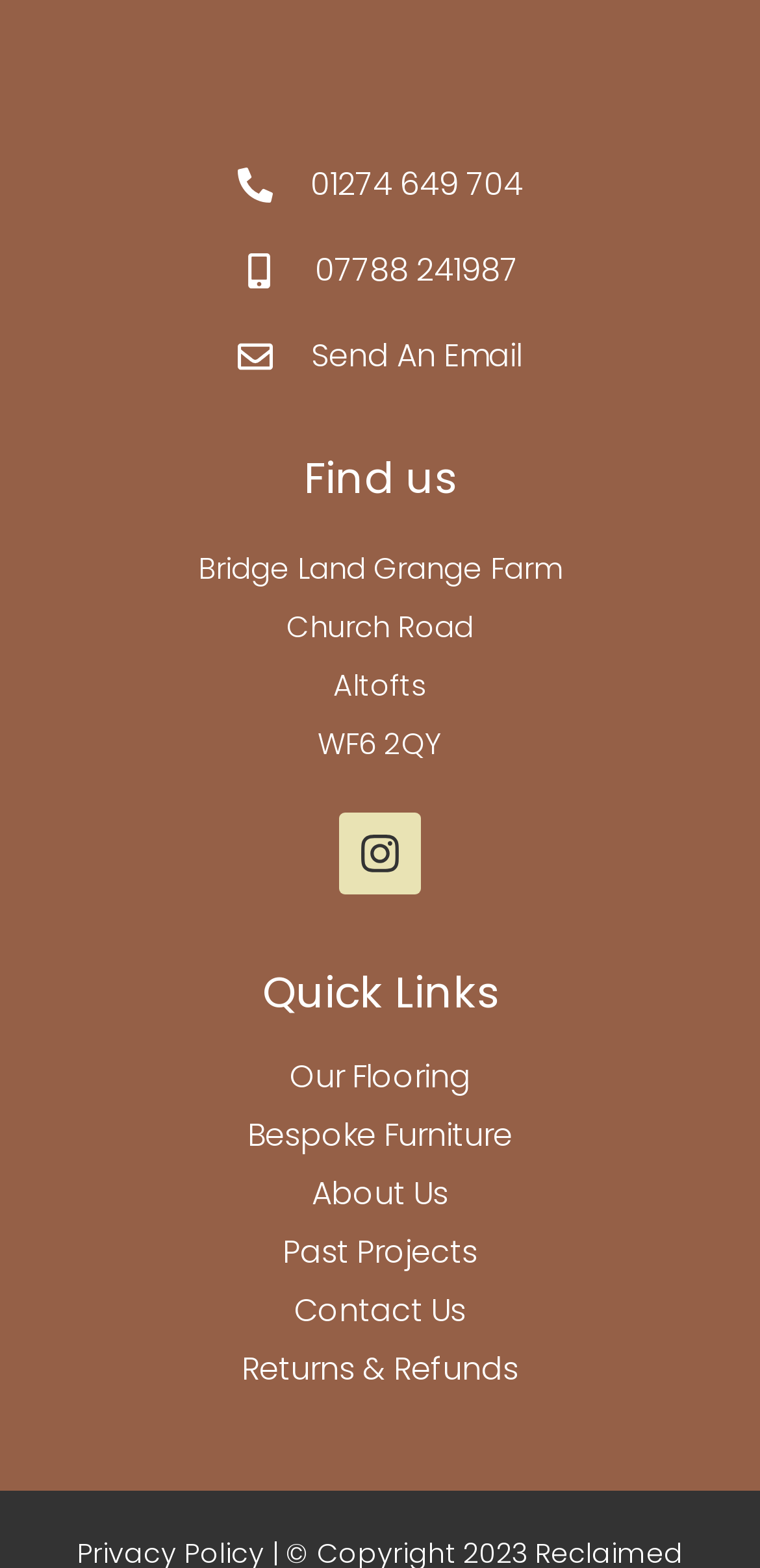Find and specify the bounding box coordinates that correspond to the clickable region for the instruction: "Go to Our Flooring".

[0.05, 0.672, 0.95, 0.702]